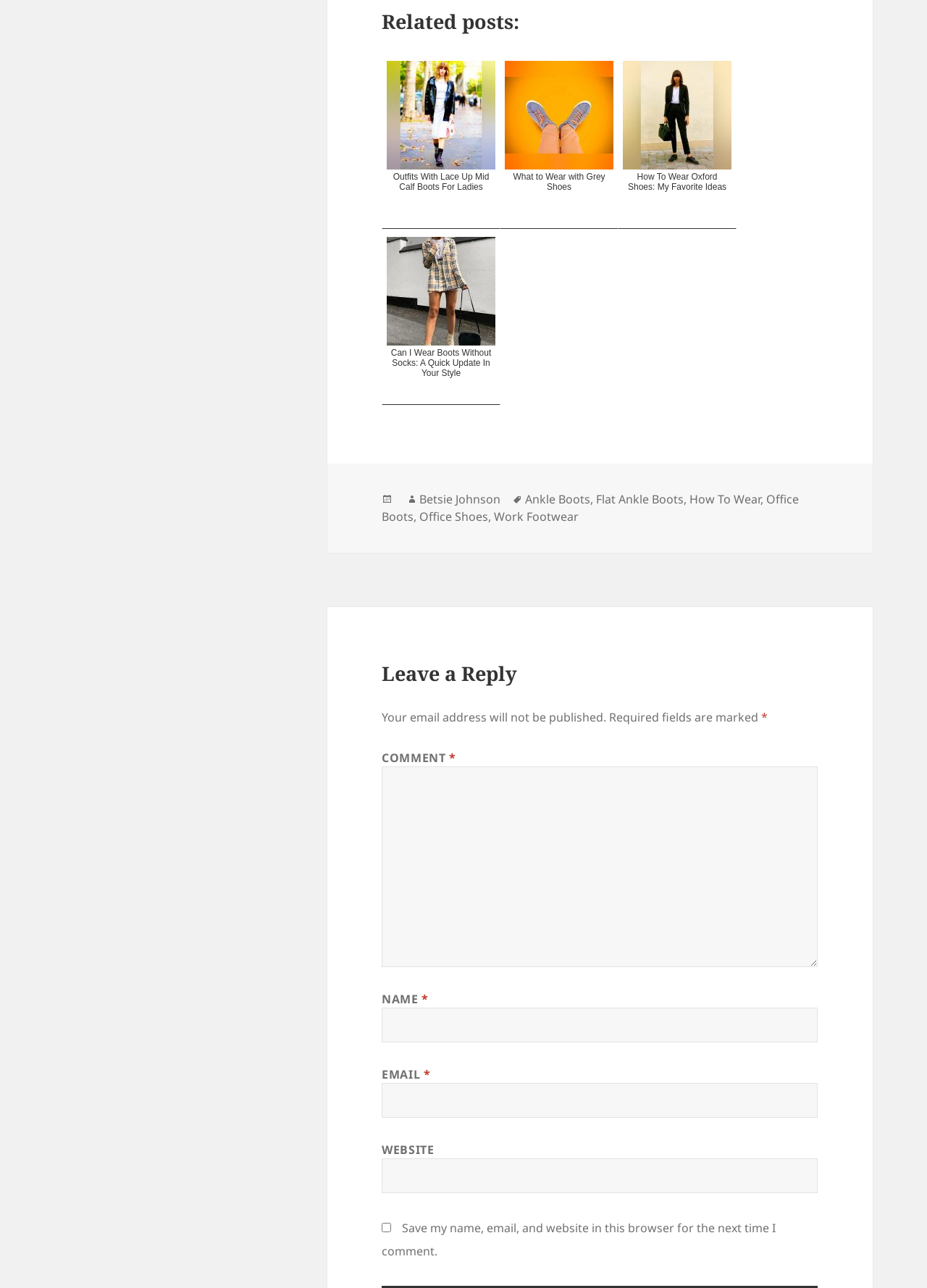Specify the bounding box coordinates of the area to click in order to execute this command: 'Enter your name'. The coordinates should consist of four float numbers ranging from 0 to 1, and should be formatted as [left, top, right, bottom].

[0.412, 0.783, 0.882, 0.81]